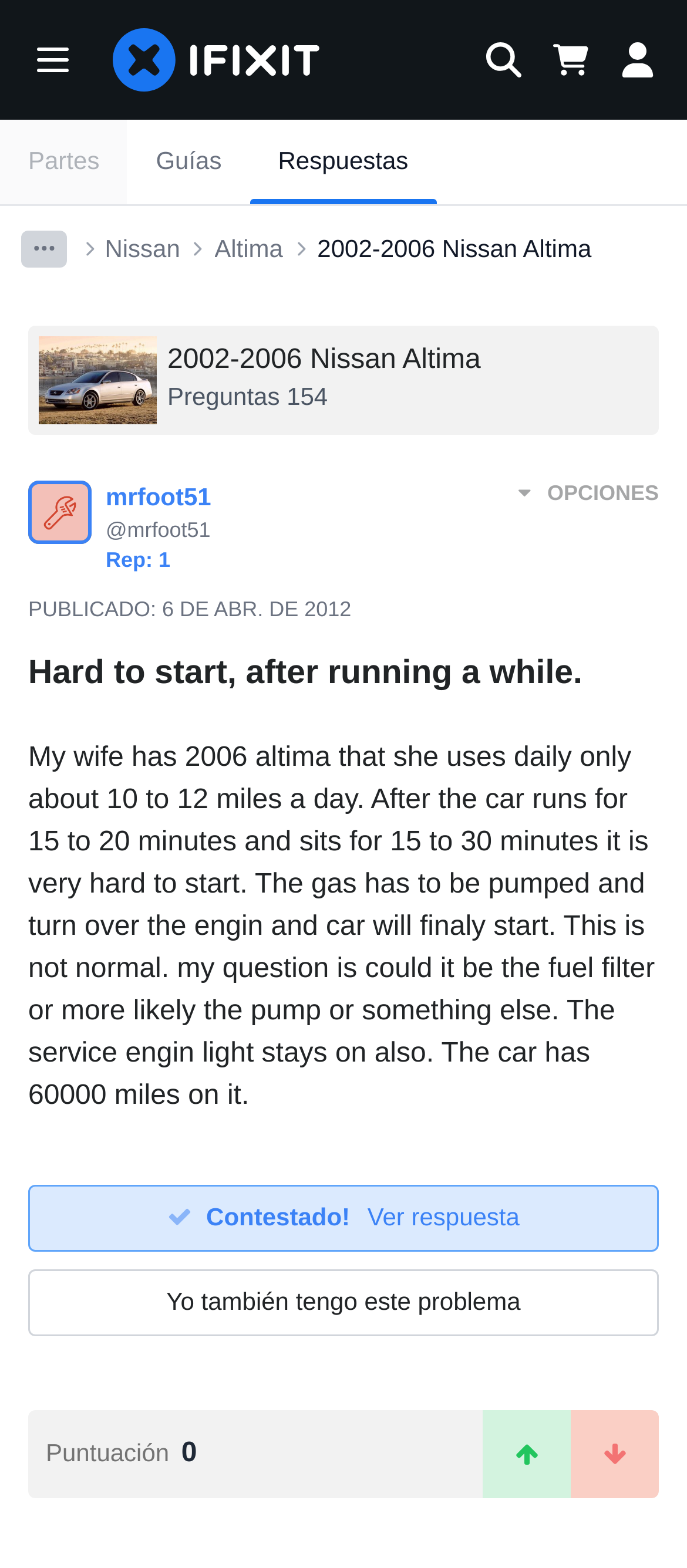What is the make of the car being discussed?
From the details in the image, provide a complete and detailed answer to the question.

I determined the answer by looking at the breadcrumb navigation section, where it says '2002-2006 Nissan Altima'. This indicates that the car being discussed is a Nissan Altima.